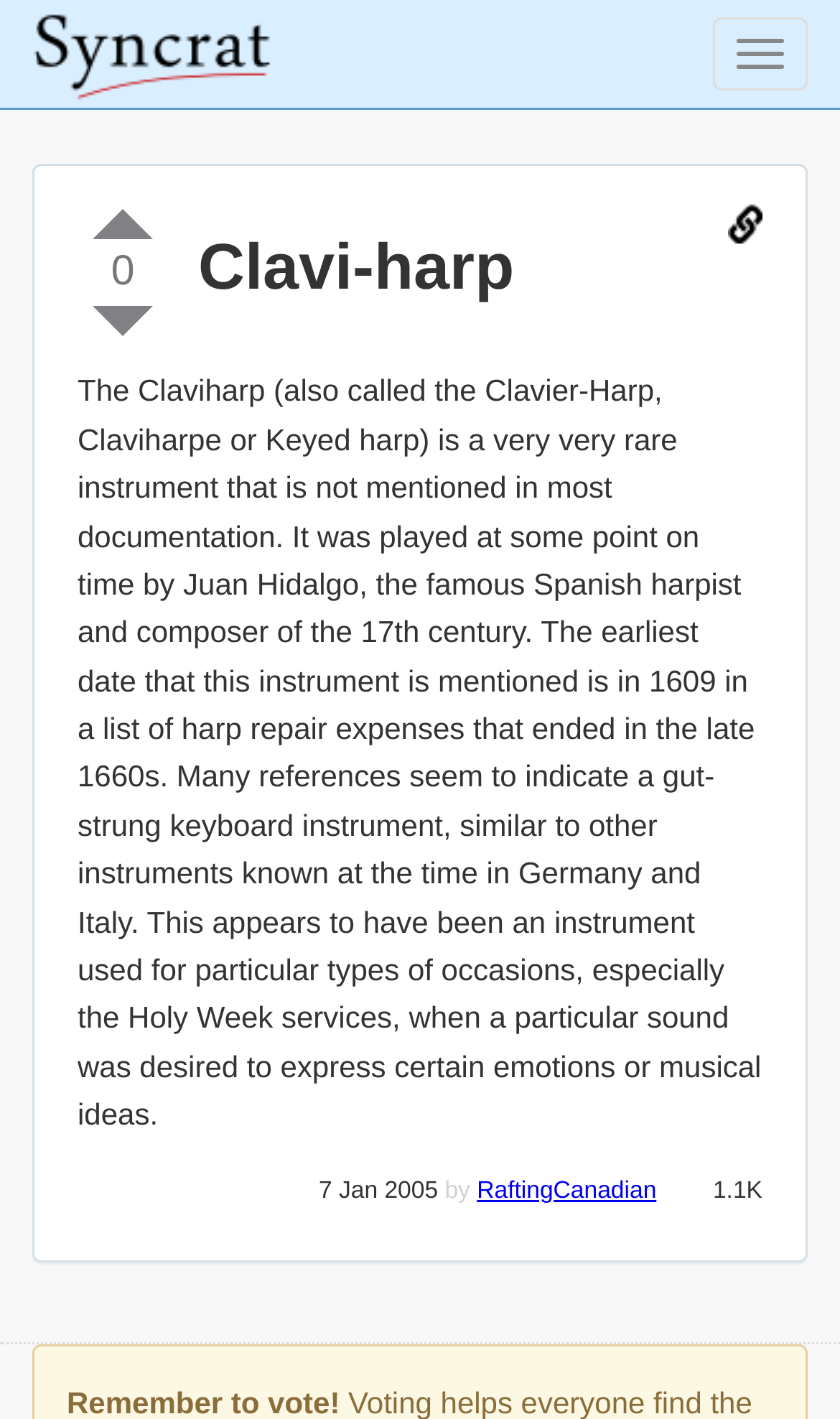Using the given element description, provide the bounding box coordinates (top-left x, top-left y, bottom-right x, bottom-right y) for the corresponding UI element in the screenshot: Learn more about troubleshooting WordPress.

None